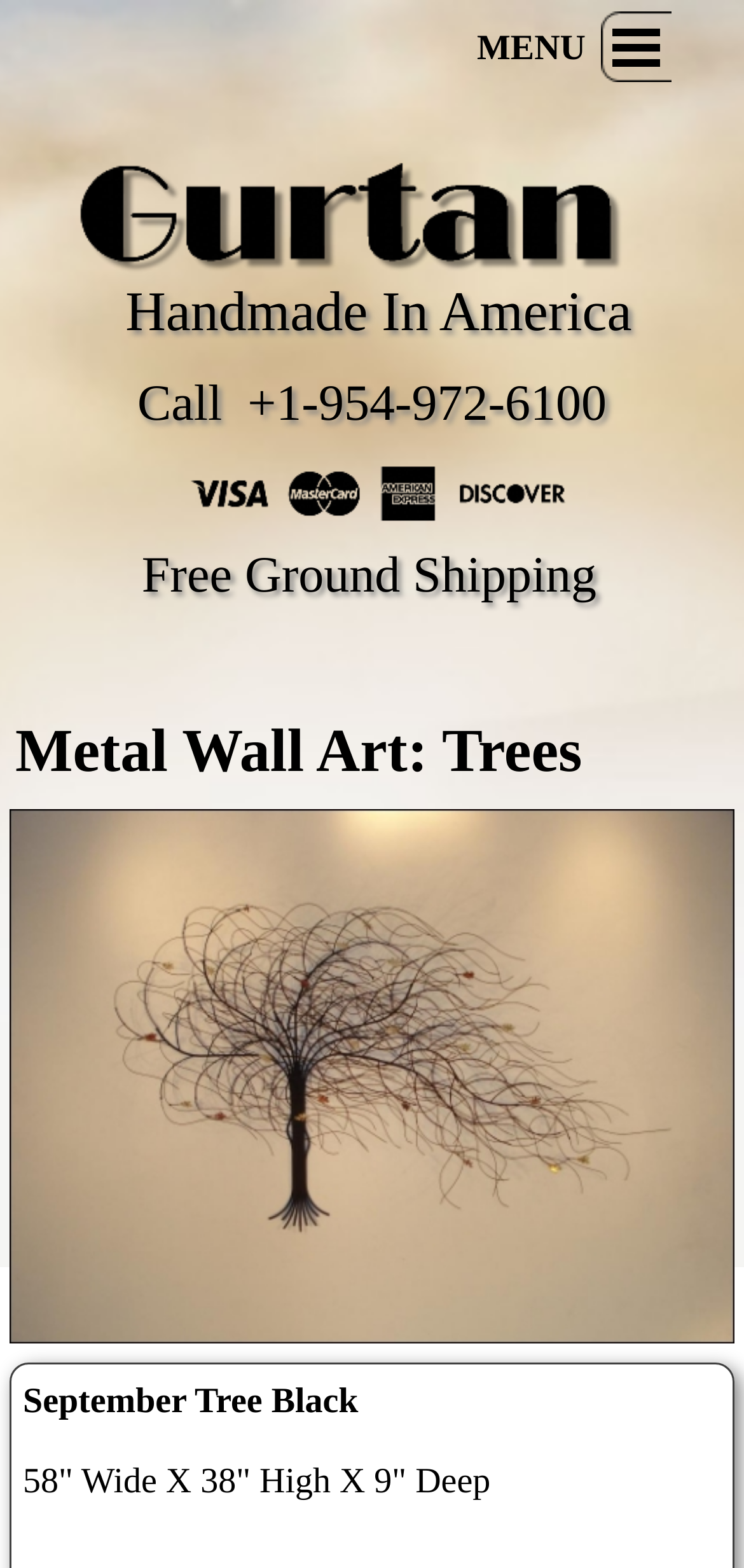Give a one-word or phrase response to the following question: What payment methods are accepted?

Visa, Mastercard, American Express, Discover